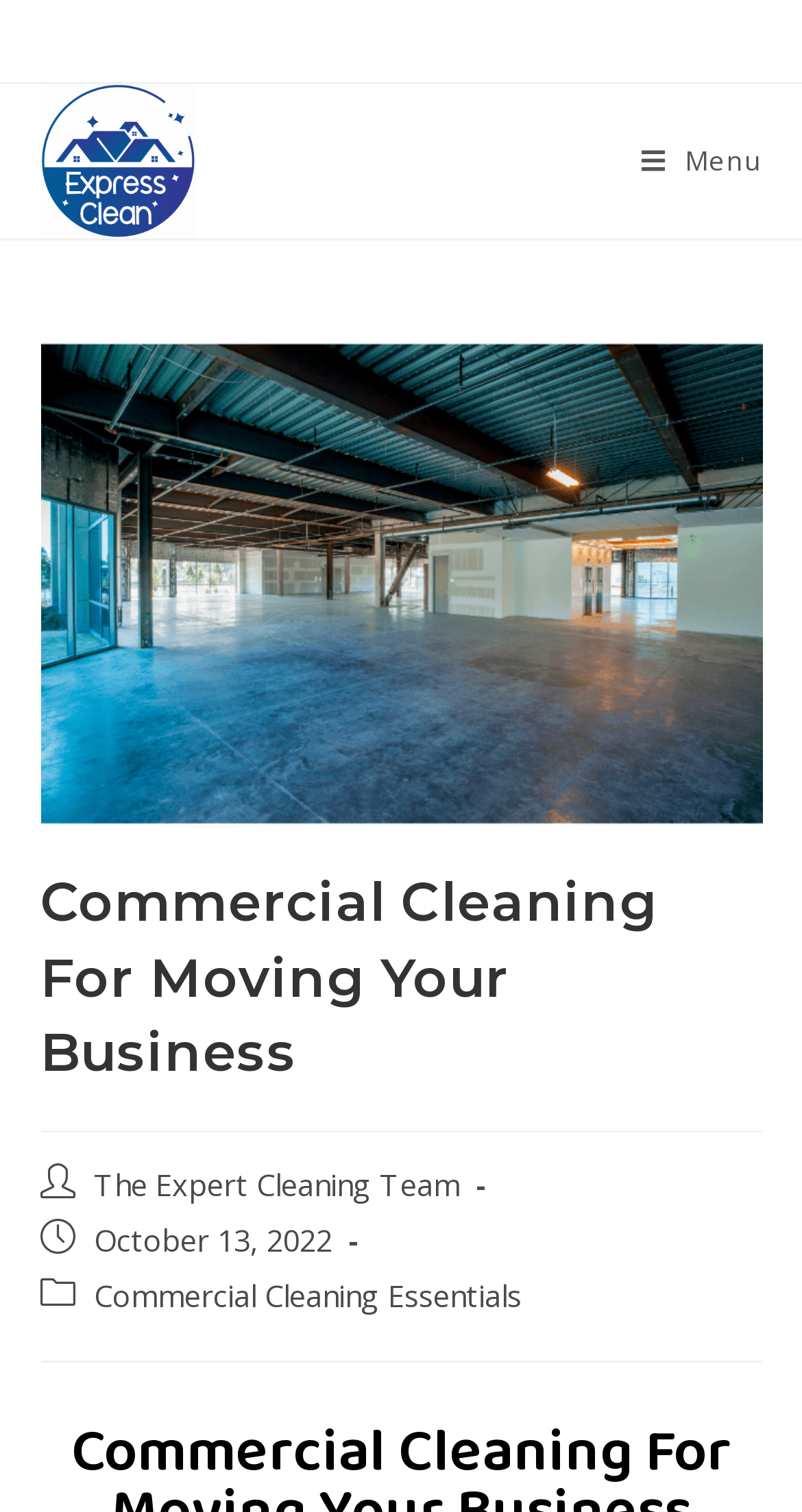Provide a one-word or one-phrase answer to the question:
What is the link below the header?

The Expert Cleaning Team